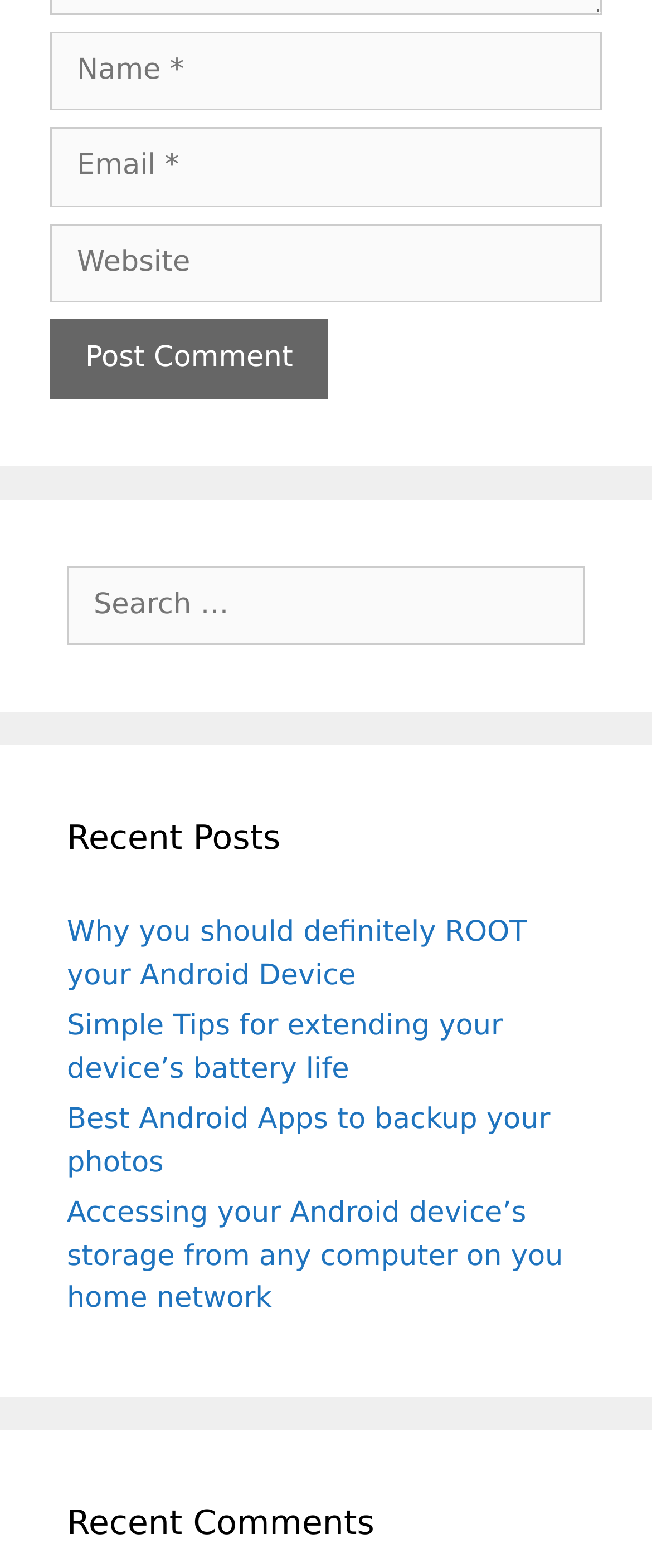Respond with a single word or phrase to the following question: What is the label of the first link?

Why you should definitely ROOT your Android Device